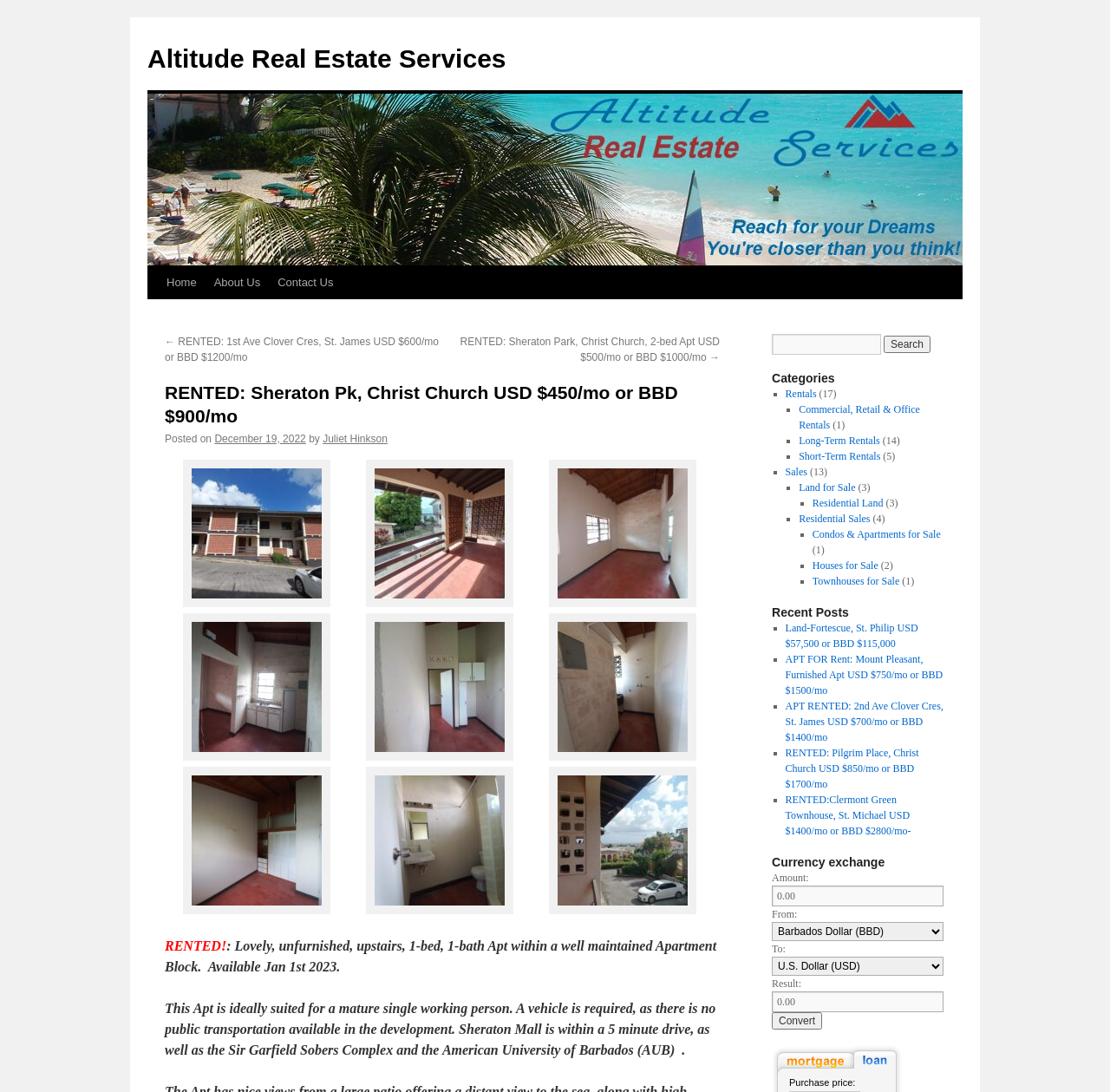Determine the bounding box for the UI element as described: "Commercial, Retail & Office Rentals". The coordinates should be represented as four float numbers between 0 and 1, formatted as [left, top, right, bottom].

[0.72, 0.369, 0.829, 0.395]